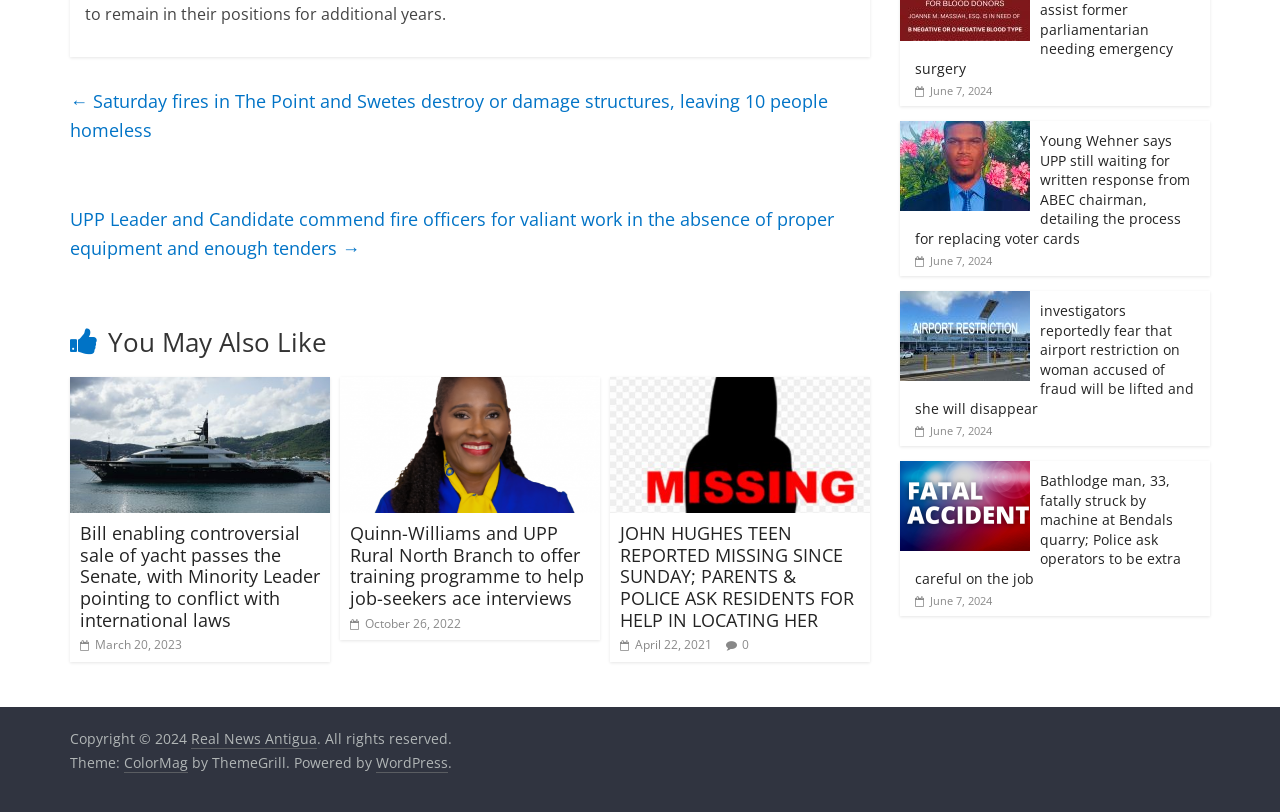Please find the bounding box coordinates of the element that needs to be clicked to perform the following instruction: "Click on 'Vegetables in Casserole'". The bounding box coordinates should be four float numbers between 0 and 1, represented as [left, top, right, bottom].

None